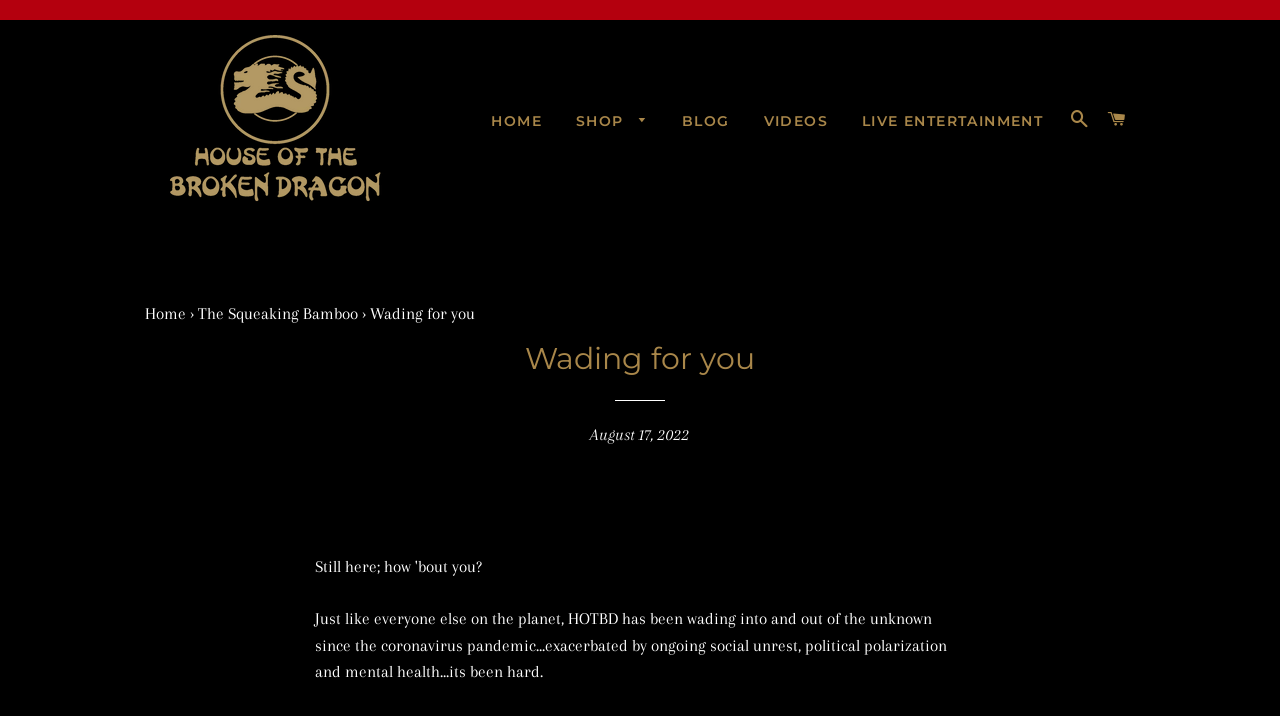Could you please study the image and provide a detailed answer to the question:
What is the name of the website?

The name of the website can be found in the top-left corner of the webpage, where it says 'Wading for you – House of the Broken Dragon'. This is also confirmed by the image and link with the same name.